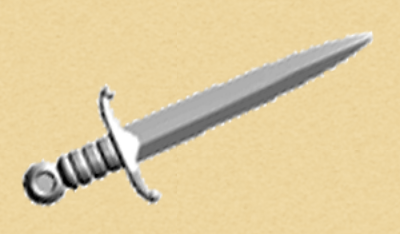Elaborate on the image by describing it in detail.

The image showcases a detailed illustration of the **Brickarms Damien Blade Sword**, a finely crafted weapon designed for miniature figures. The sword features a sleek silver blade with a distinctive, decorative hilt that incorporates a grip section of textured material for better handling, and a circular pommel for stability. Ideal for enhancing play scenarios or collectible displays, this sword fits perfectly with fantasy-themed minifigures and adds an authentic touch to any custom LEGO setup, making it a sought-after accessory for enthusiasts and collectors alike.